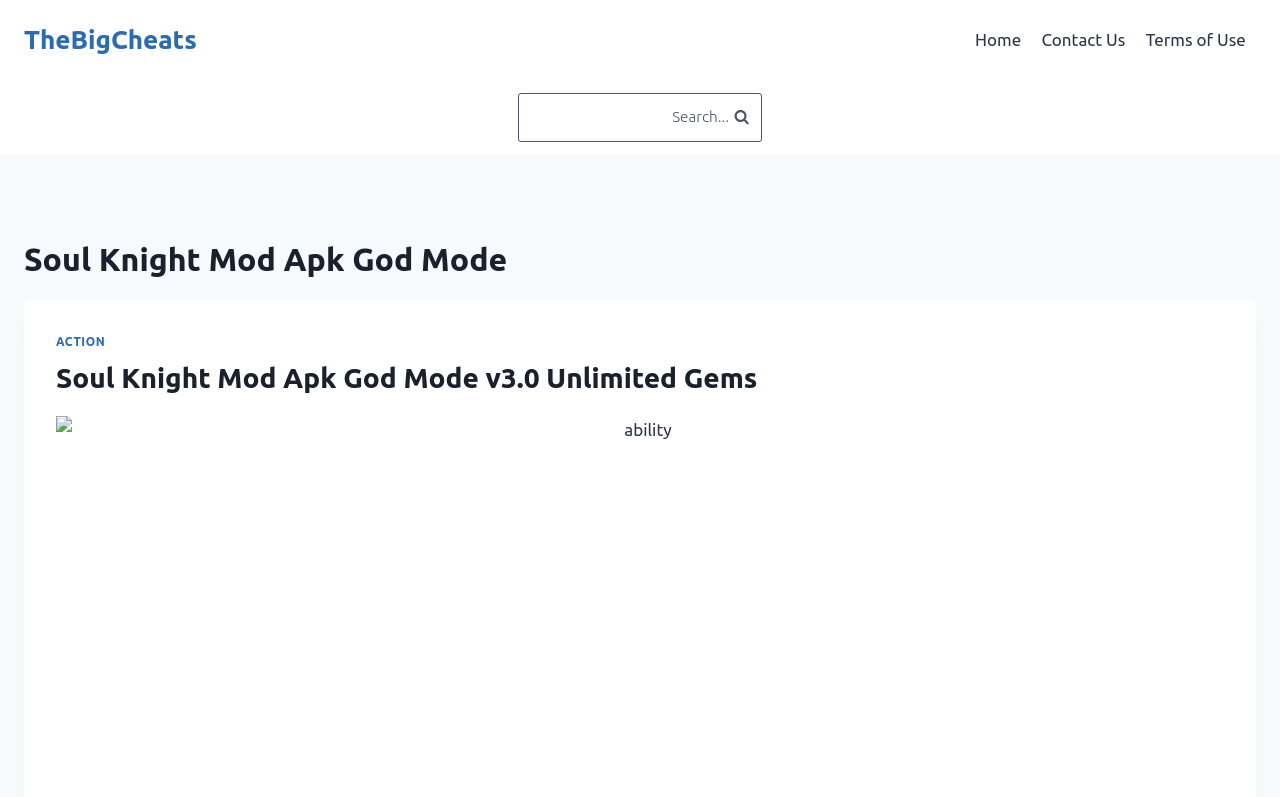Using the format (top-left x, top-left y, bottom-right x, bottom-right y), and given the element description, identify the bounding box coordinates within the screenshot: Search... Search

[0.405, 0.117, 0.595, 0.179]